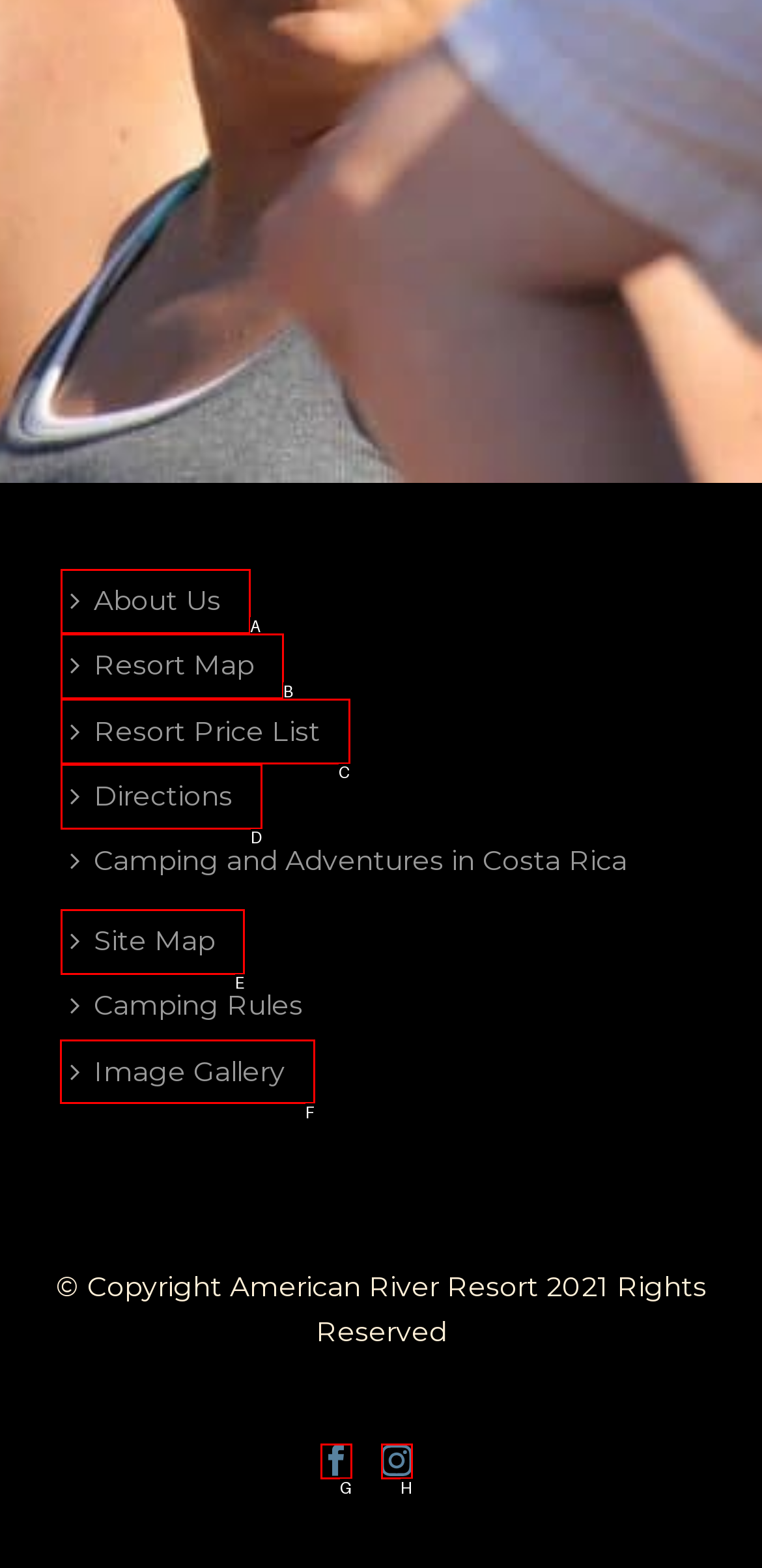Select the letter of the element you need to click to complete this task: View the Image Gallery
Answer using the letter from the specified choices.

F